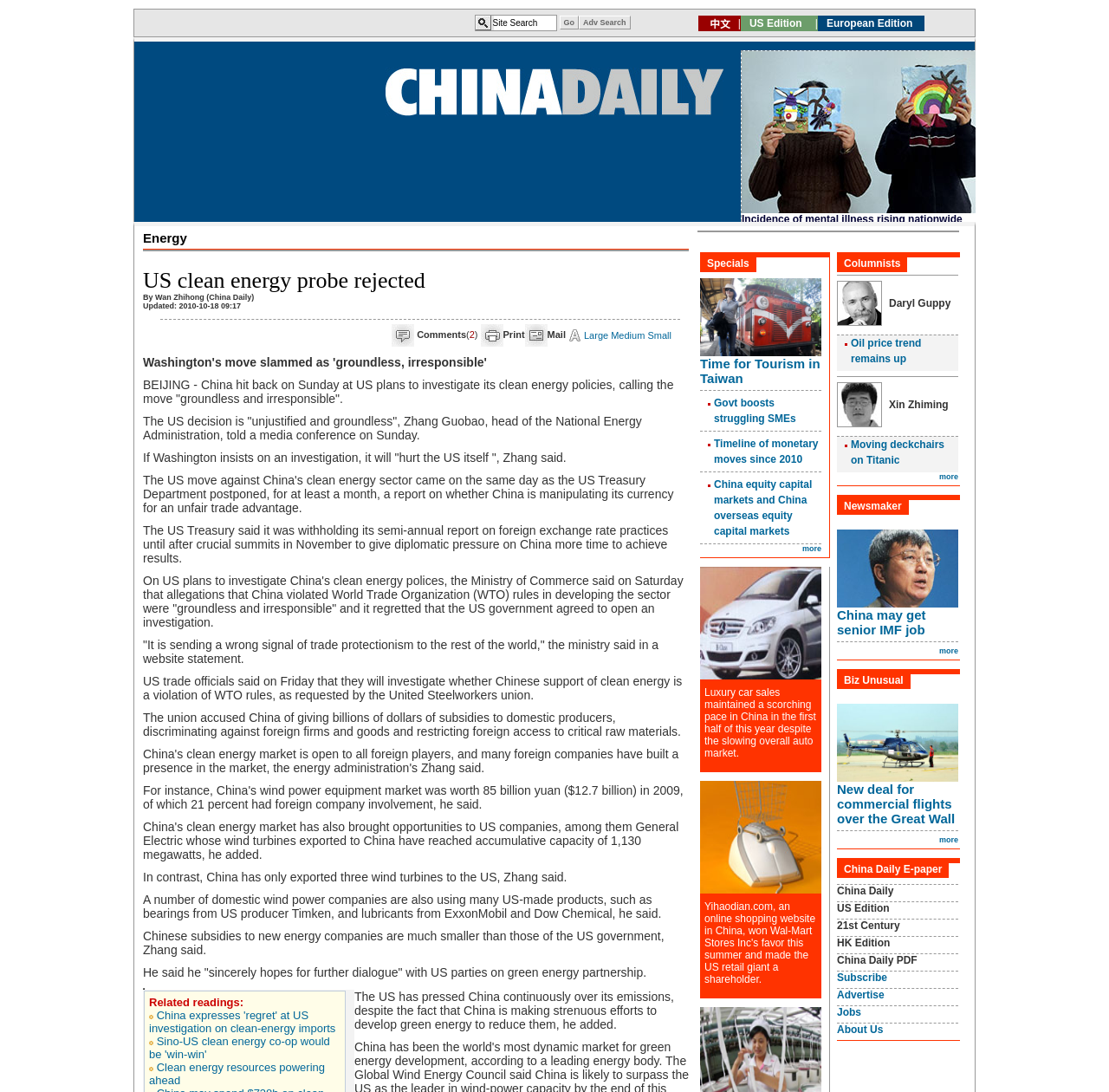Determine the bounding box coordinates of the region I should click to achieve the following instruction: "Click 'SITEMAP'". Ensure the bounding box coordinates are four float numbers between 0 and 1, i.e., [left, top, right, bottom].

None